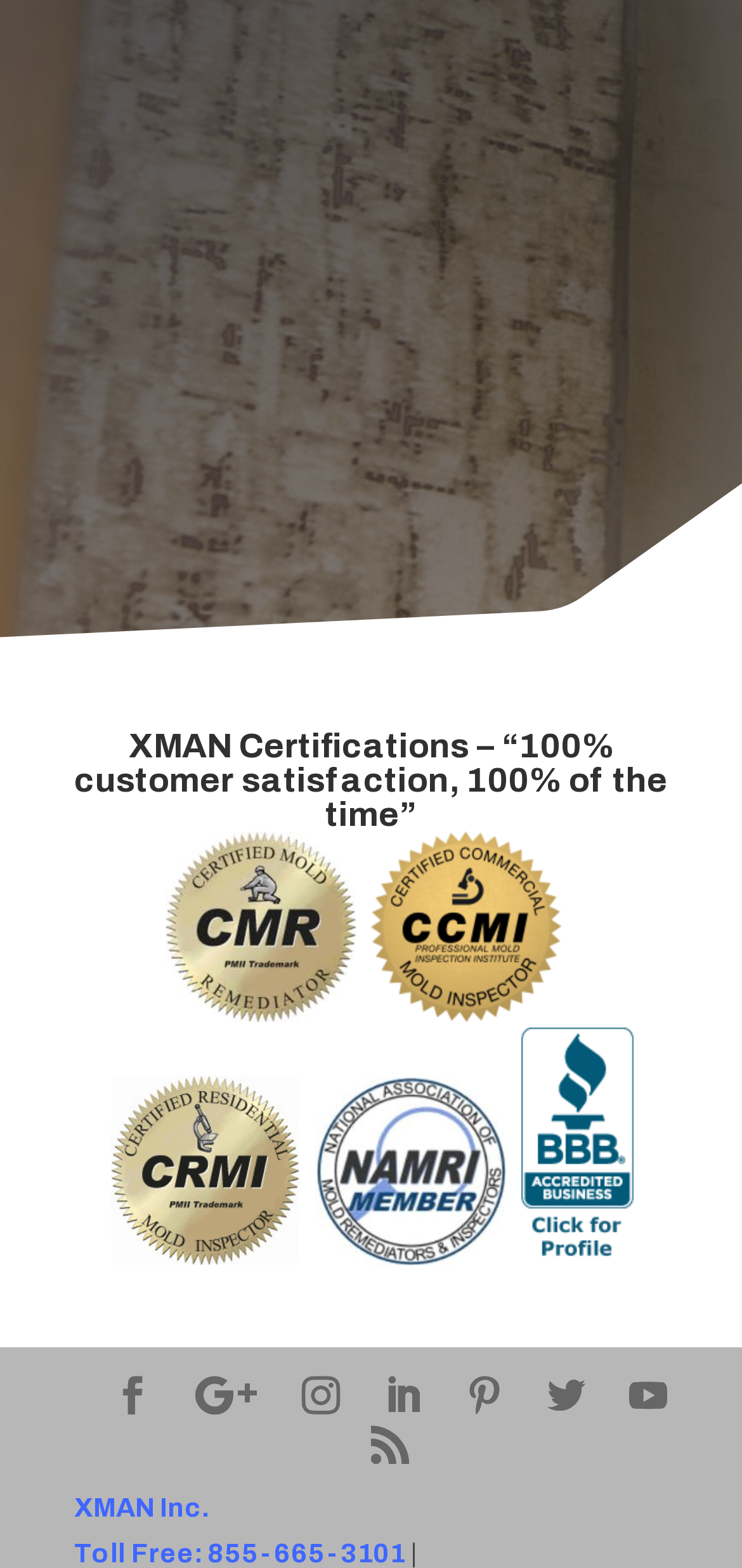Determine the bounding box for the UI element described here: "View Our Service Area".

[0.1, 0.941, 0.469, 0.959]